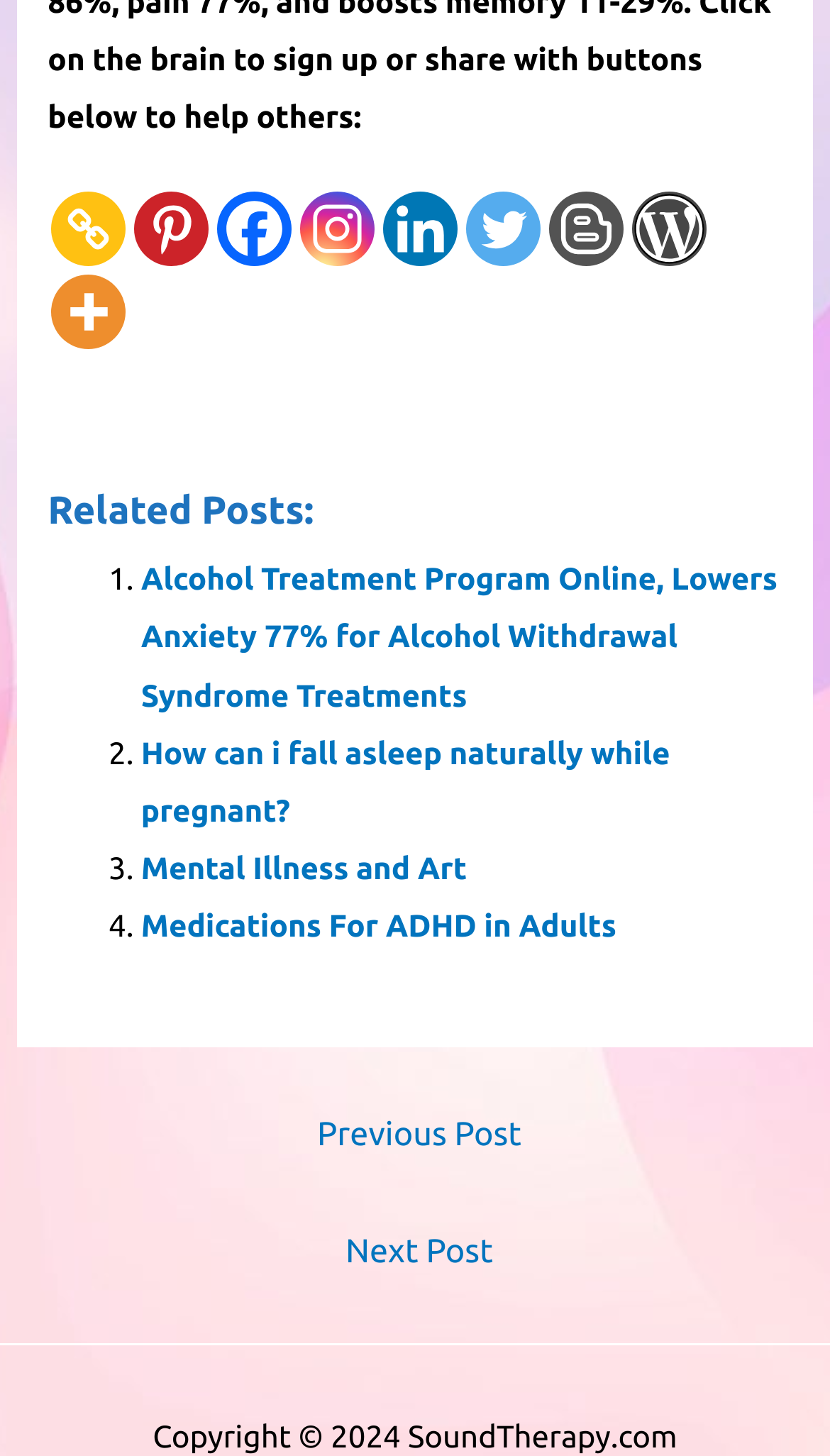What is the purpose of the 'More' link?
From the screenshot, supply a one-word or short-phrase answer.

To show more sharing options